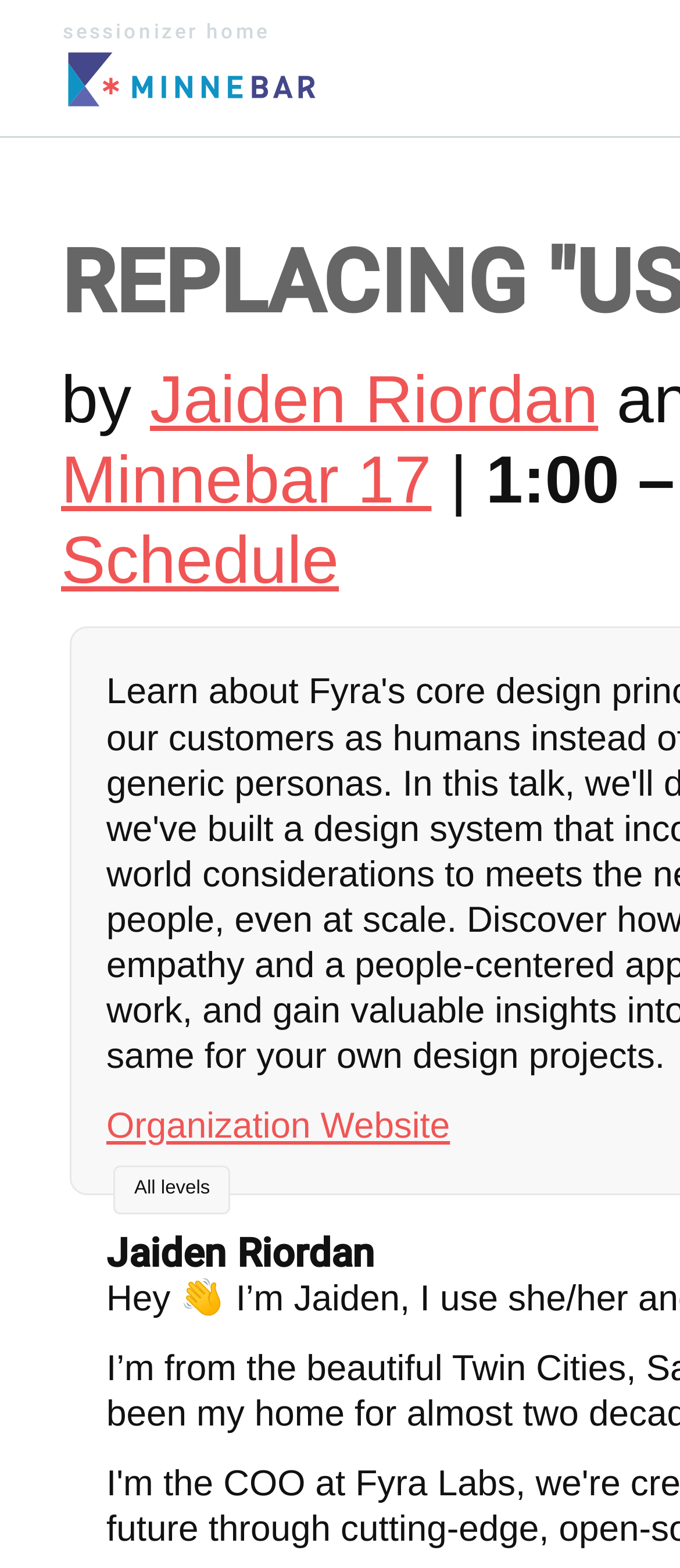What is the level of the session?
Based on the screenshot, give a detailed explanation to answer the question.

I found the static text 'All levels' which indicates the level of the session, suggesting that it is suitable for all levels of attendees.